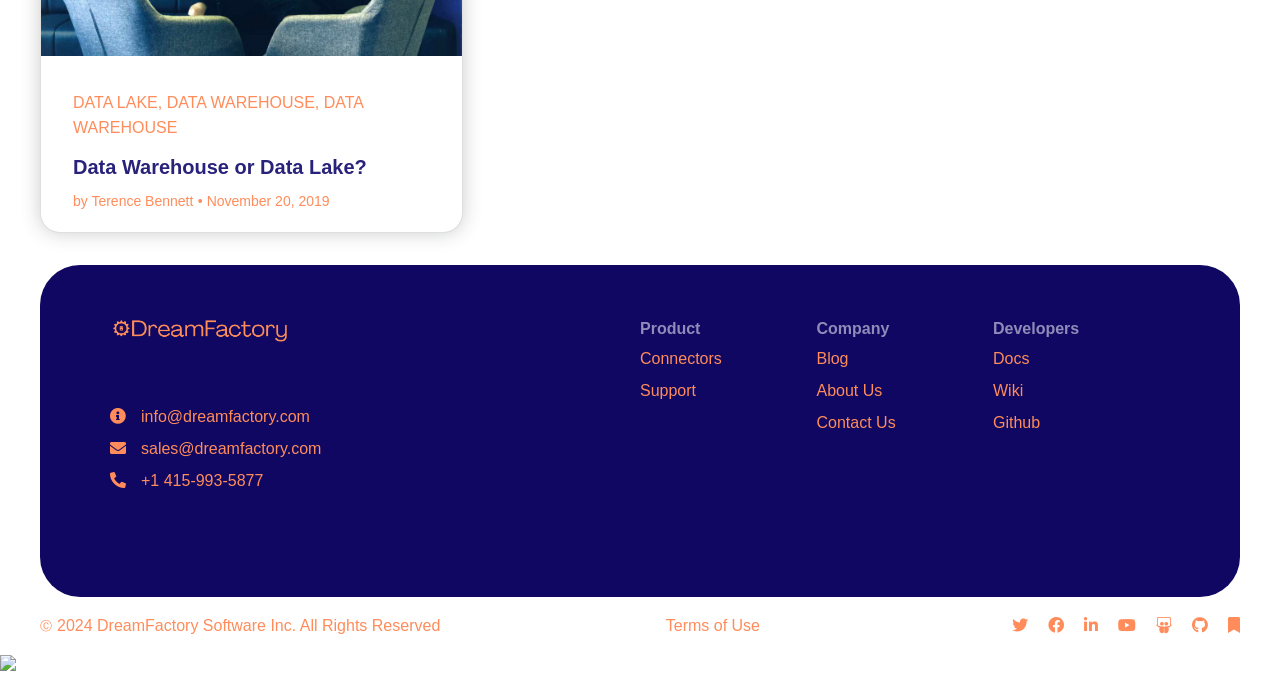Please identify the bounding box coordinates of the element I need to click to follow this instruction: "Call 'DreamFactory' at +1 415-993-5877".

[0.11, 0.7, 0.206, 0.725]